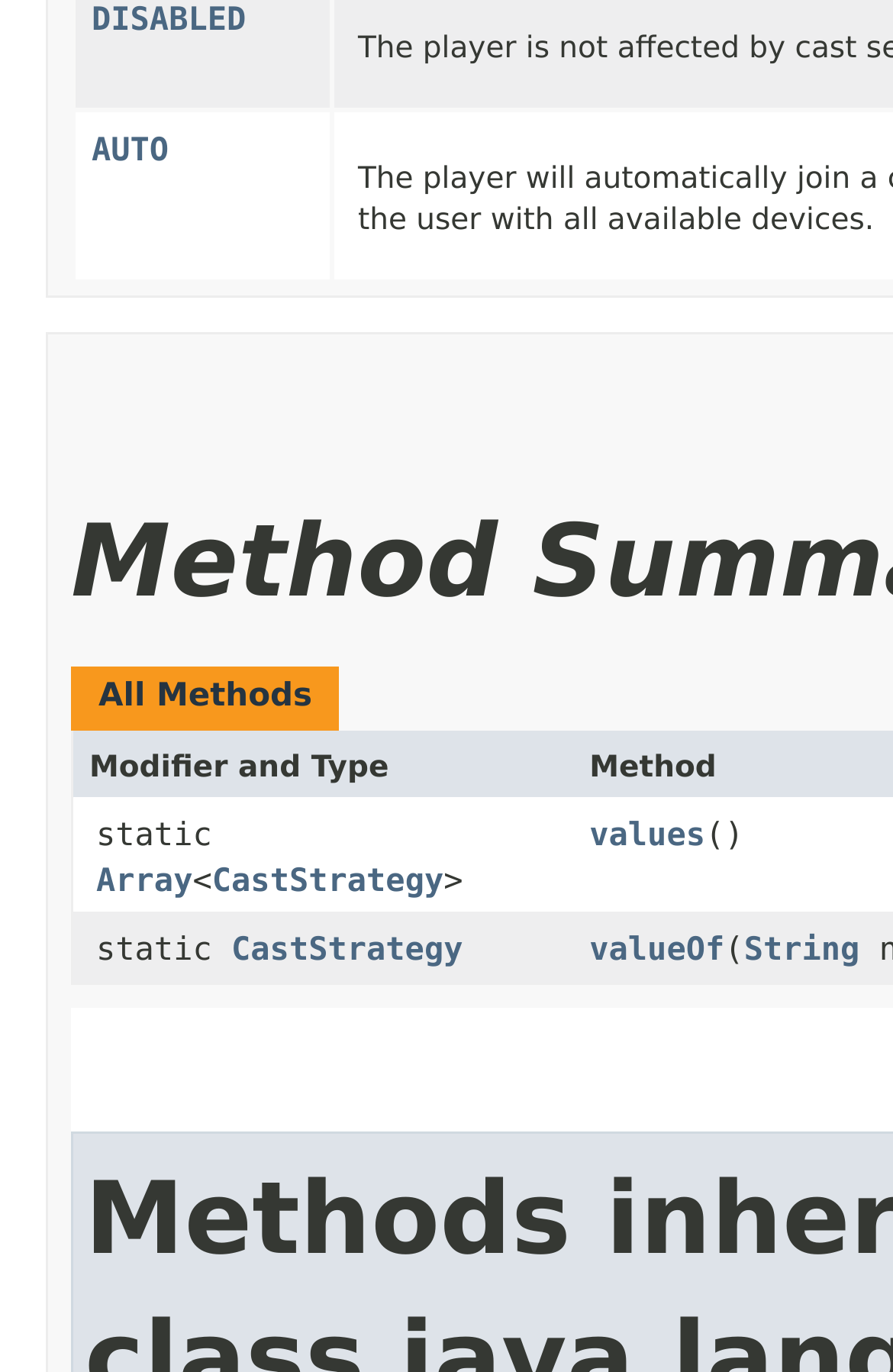Answer this question using a single word or a brief phrase:
What is the link text in the second gridcell?

CastStrategy